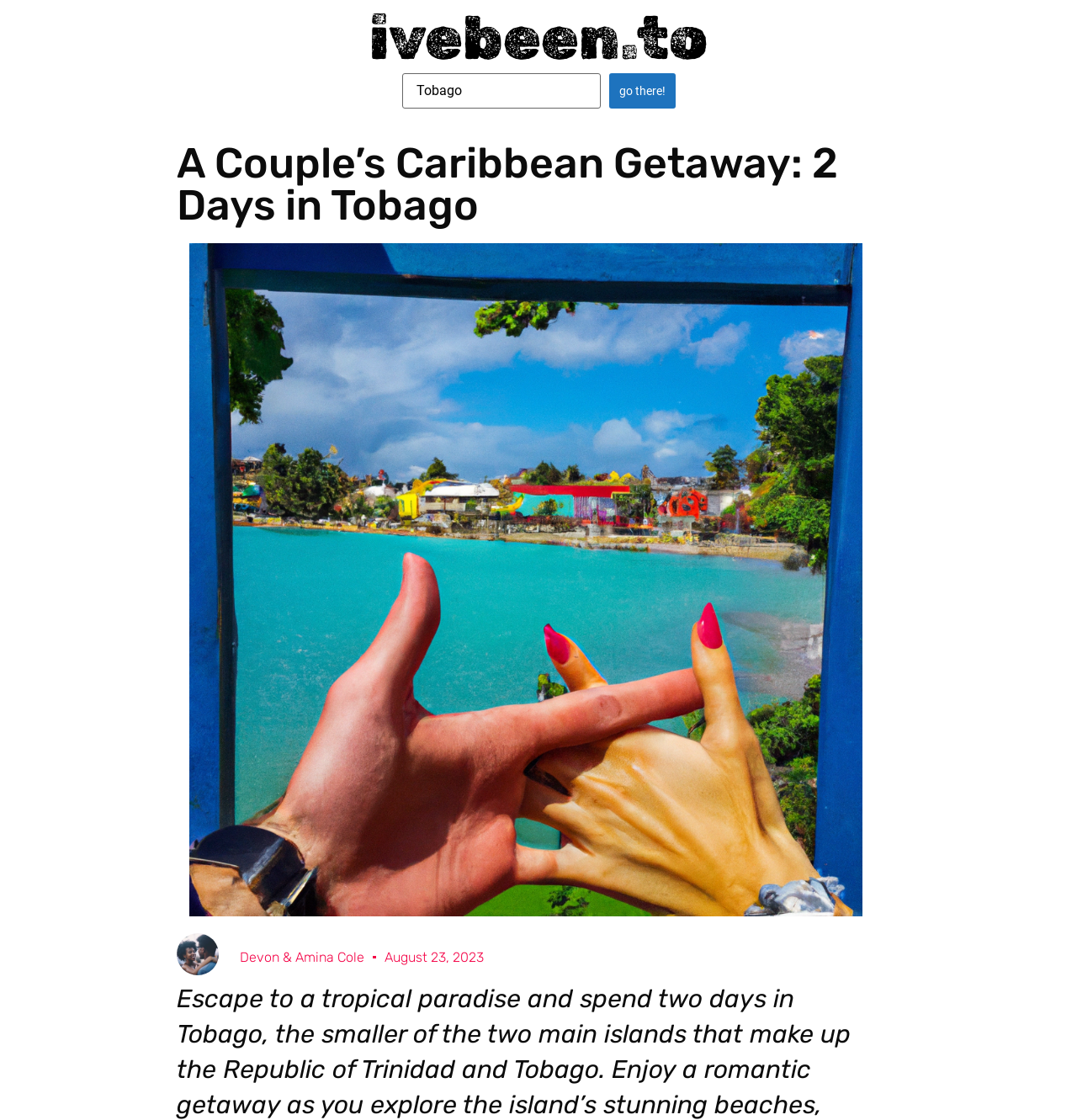Articulate a complete and detailed caption of the webpage elements.

The webpage appears to be a travel blog or article about a couple's Caribbean getaway to Tobago. At the top, there is a heading with the website's name, "ivebeen.to", and a link to the website. Below this, there is a search bar or textbox where users can input a place name, accompanied by a "go there!" button.

The main content of the webpage is a heading that reads "A Couple’s Caribbean Getaway: 2 Days in Tobago", which is centered near the top of the page. Below this heading, there is a section that appears to be about the authors, Devon & Amina Cole, with a link to their profile and a small image of them. The authors' names are mentioned twice, with the second instance including their names again. The date "August 23, 2023" is also mentioned in this section.

Overall, the webpage has a simple and clean layout, with a focus on the main article title and the authors' information.